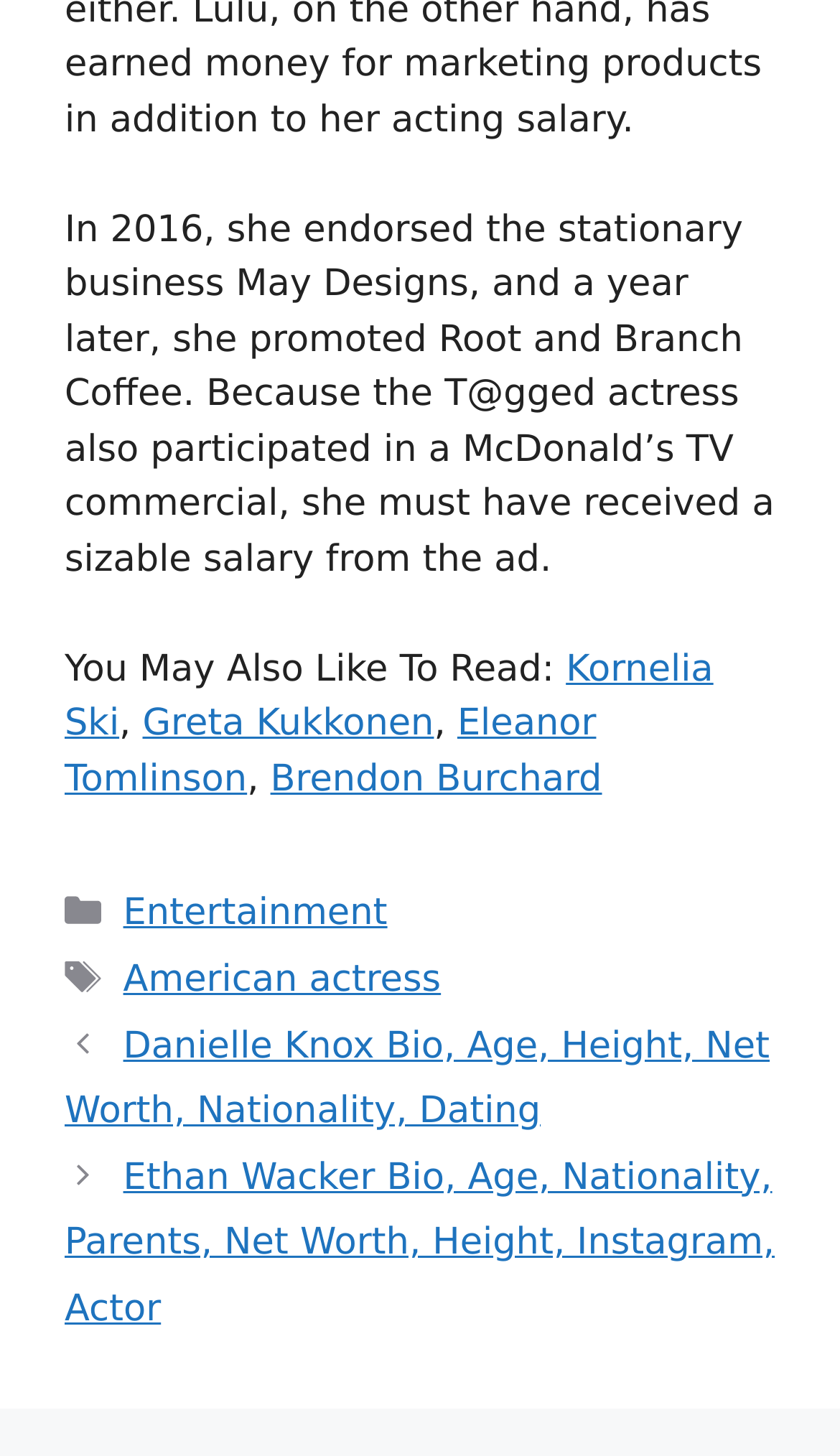How many posts are listed in the navigation?
Give a thorough and detailed response to the question.

The 'Posts' navigation section lists two posts with links to 'Danielle Knox Bio, Age, Height, Net Worth, Nationality, Dating' and 'Ethan Wacker Bio, Age, Nationality, Parents, Net Worth, Height, Instagram, Actor'.